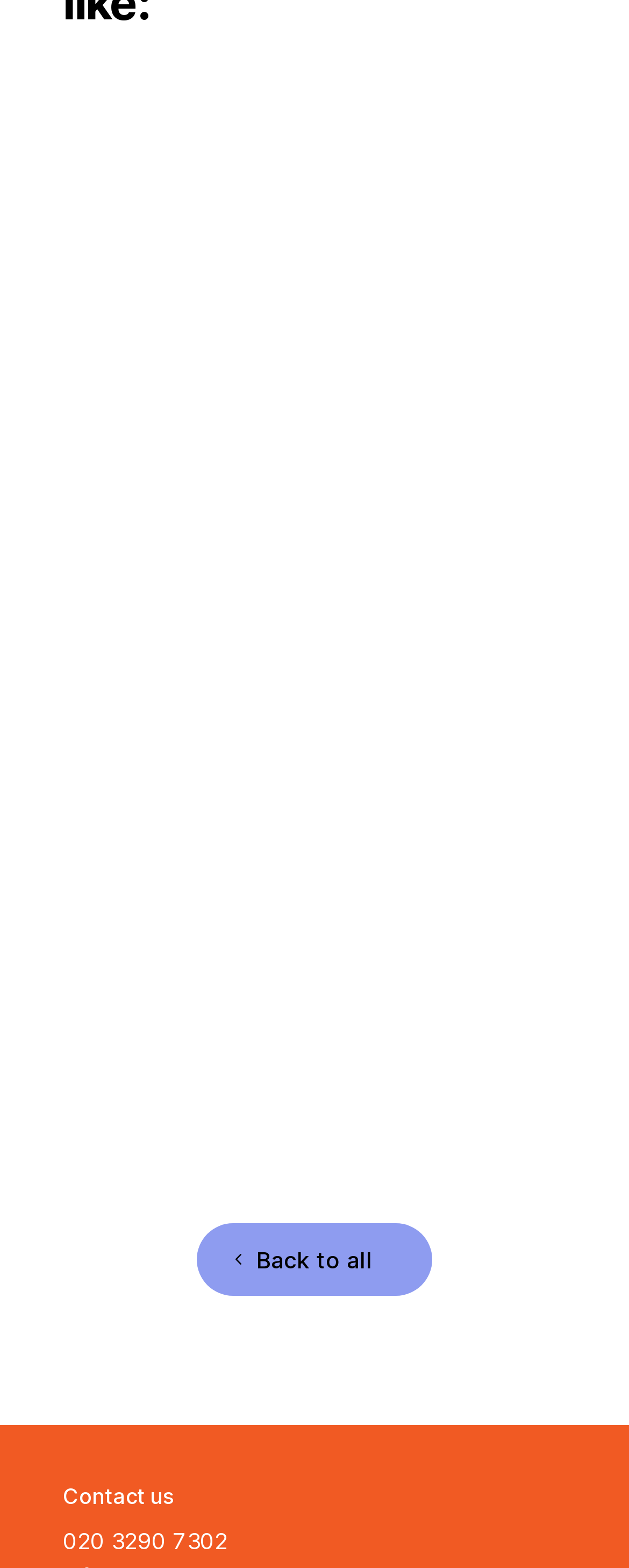Identify the bounding box coordinates for the region of the element that should be clicked to carry out the instruction: "contact us via phone". The bounding box coordinates should be four float numbers between 0 and 1, i.e., [left, top, right, bottom].

[0.1, 0.973, 0.362, 0.991]